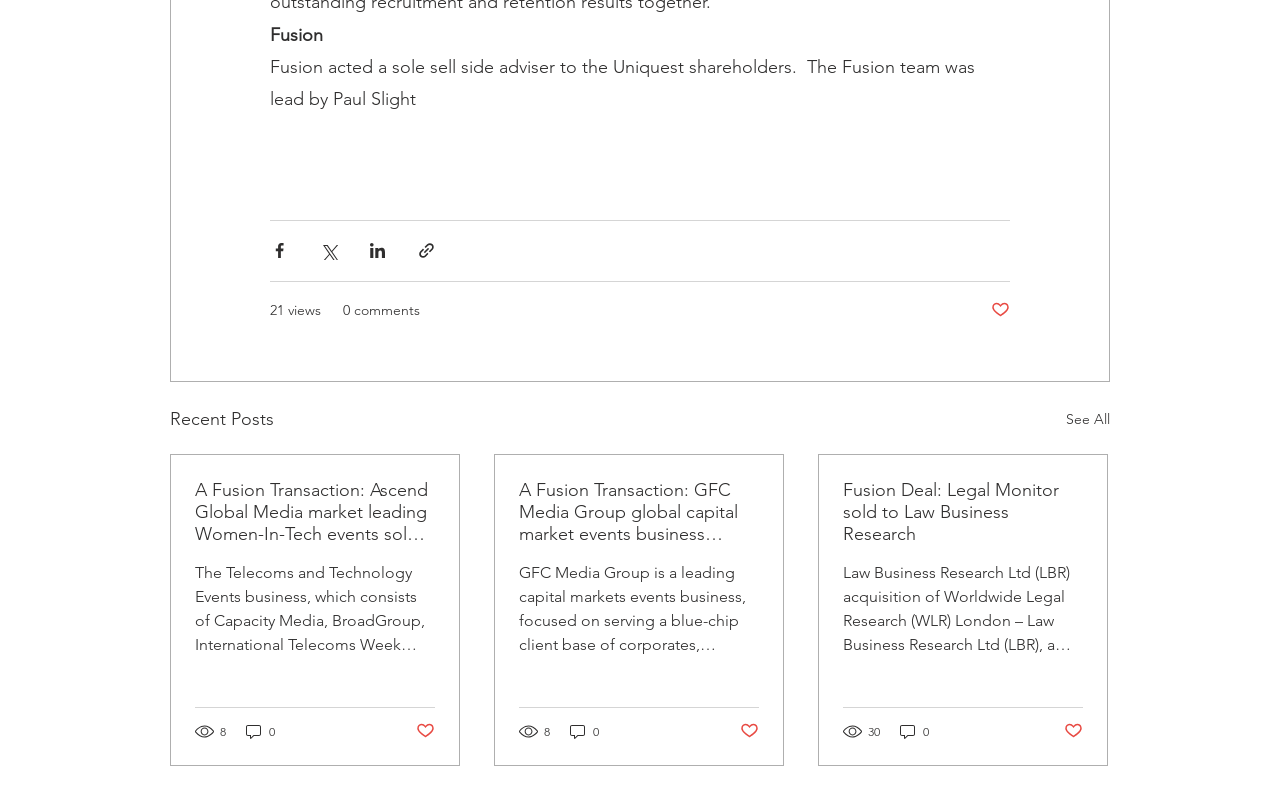Indicate the bounding box coordinates of the element that must be clicked to execute the instruction: "Share via Facebook". The coordinates should be given as four float numbers between 0 and 1, i.e., [left, top, right, bottom].

[0.211, 0.303, 0.226, 0.327]